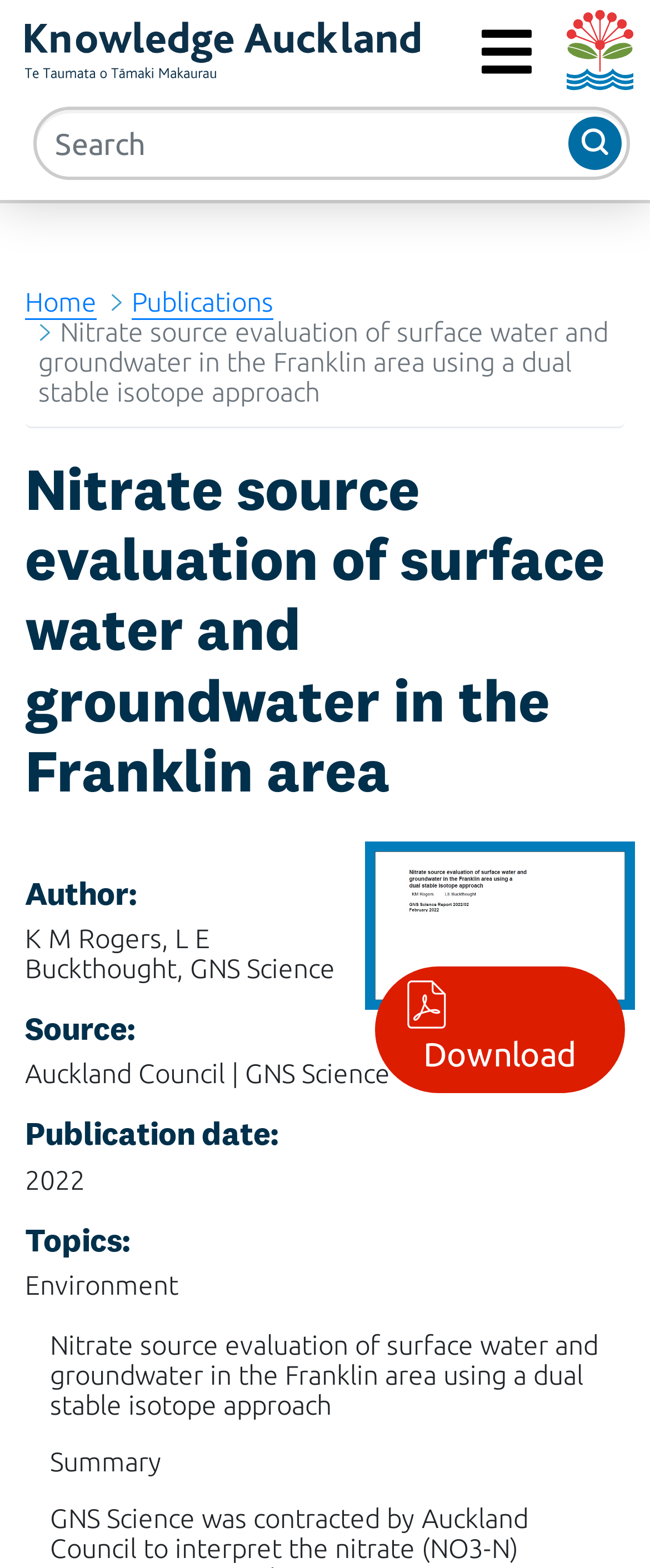Specify the bounding box coordinates of the area to click in order to follow the given instruction: "View Auckland Council website."

[0.872, 0.0, 0.974, 0.064]